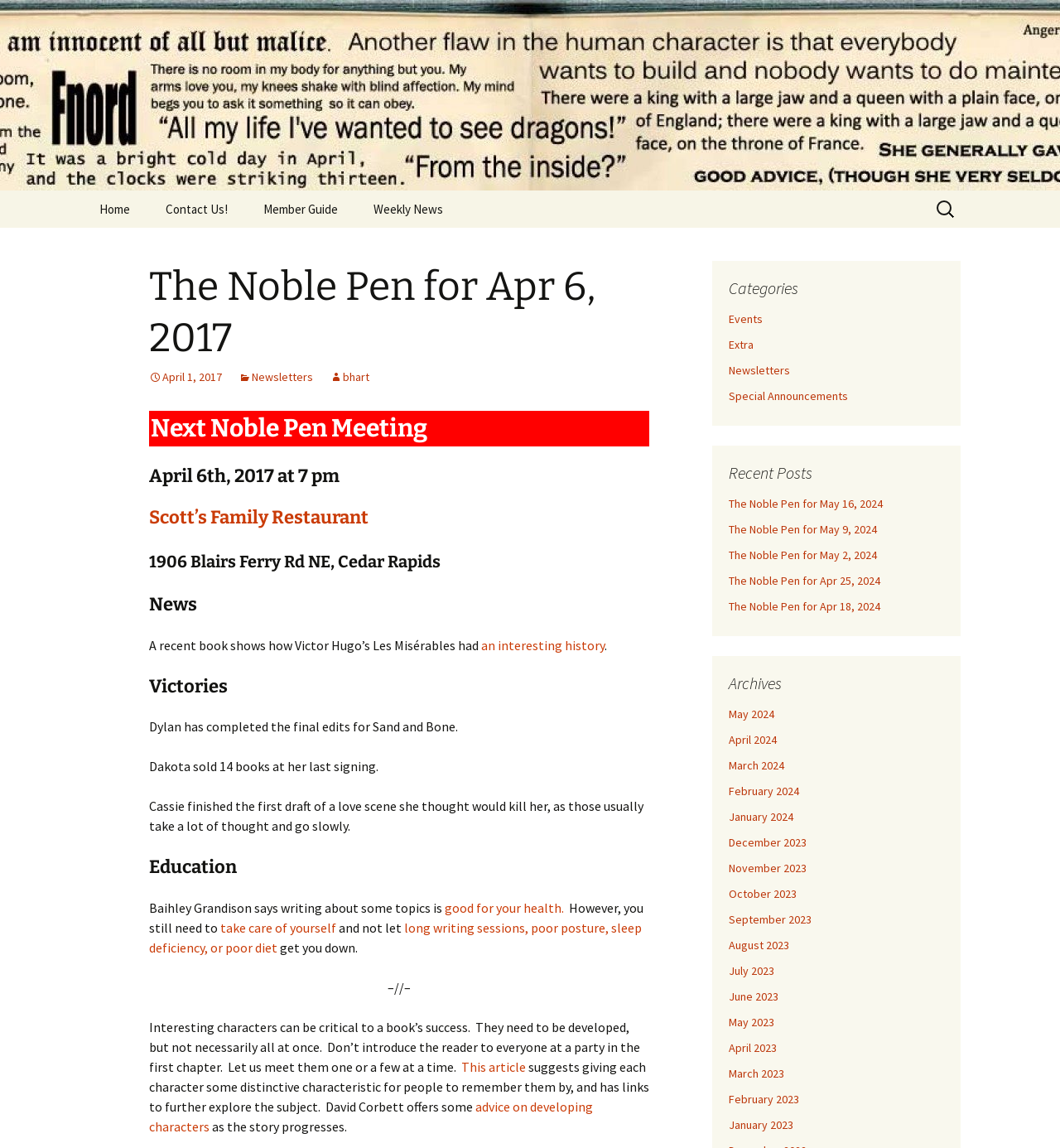What are the categories listed on the webpage?
From the screenshot, supply a one-word or short-phrase answer.

Events, Extra, Newsletters, Special Announcements